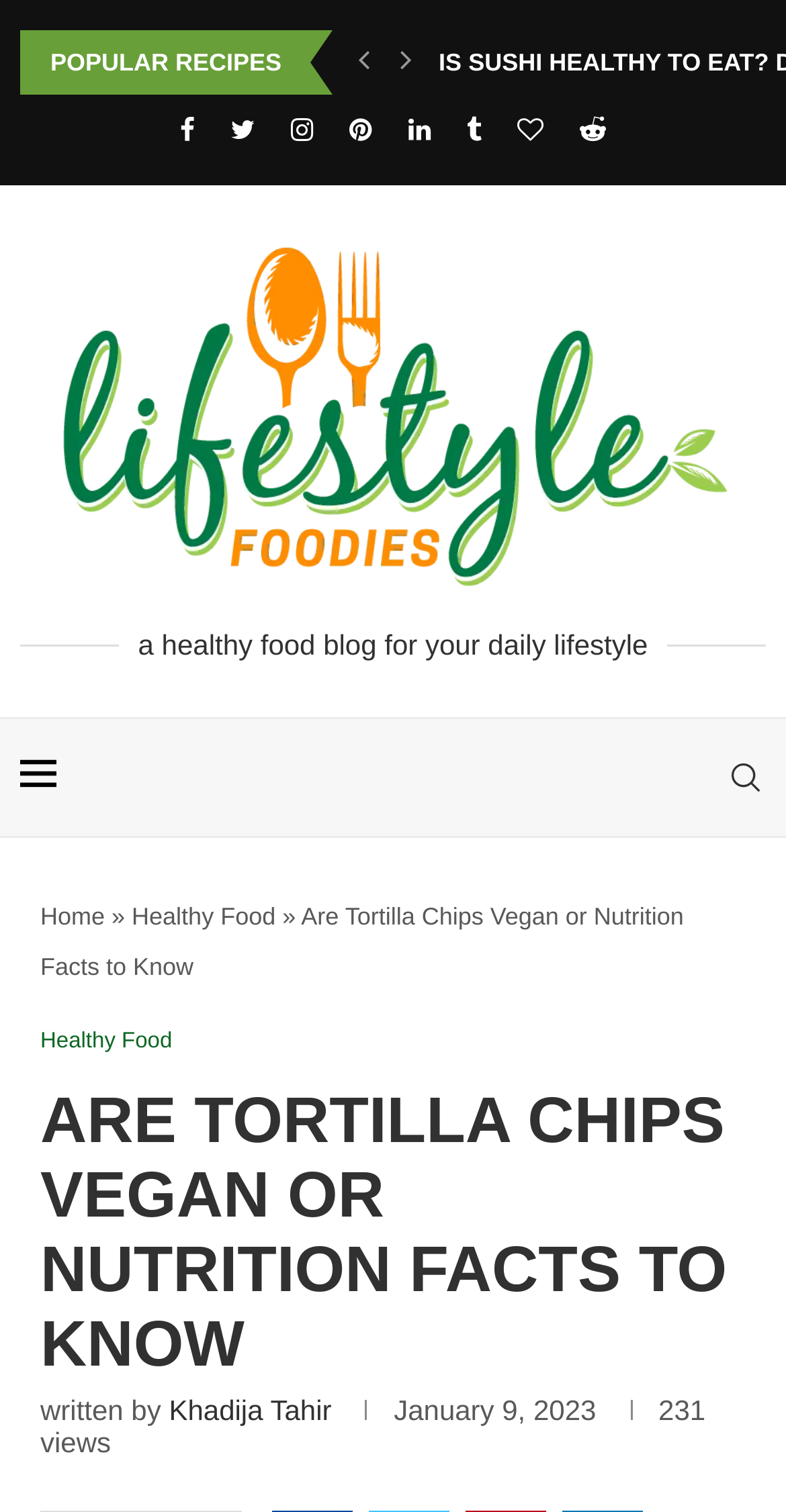Elaborate on the webpage's design and content in a detailed caption.

This webpage is about a healthy food blog, specifically discussing whether tortilla chips are vegan or not, along with their nutrition facts. At the top, there is a section labeled "POPULAR RECIPES" with navigation links "Previous" and "Next" on the right side. Below this section, there are social media links to Facebook, Twitter, Instagram, Pinterest, Linkedin, Tumblr, Bloglovin, and Reddit, aligned horizontally.

On the left side, there is a logo "Lifestyle Foodies" with an image, accompanied by a tagline "a healthy food blog for your daily lifestyle". On the right side, there is a search bar and a small image. The main content area has a heading "ARE TORTILLA CHIPS VEGAN OR NUTRITION FACTS TO KNOW" in a large font size. Below the heading, there is a link to "Healthy Food" and a subheading "written by Khadija Tahir". The article's publication date, "January 9, 2023", and the number of views, "231", are displayed at the bottom of the page.